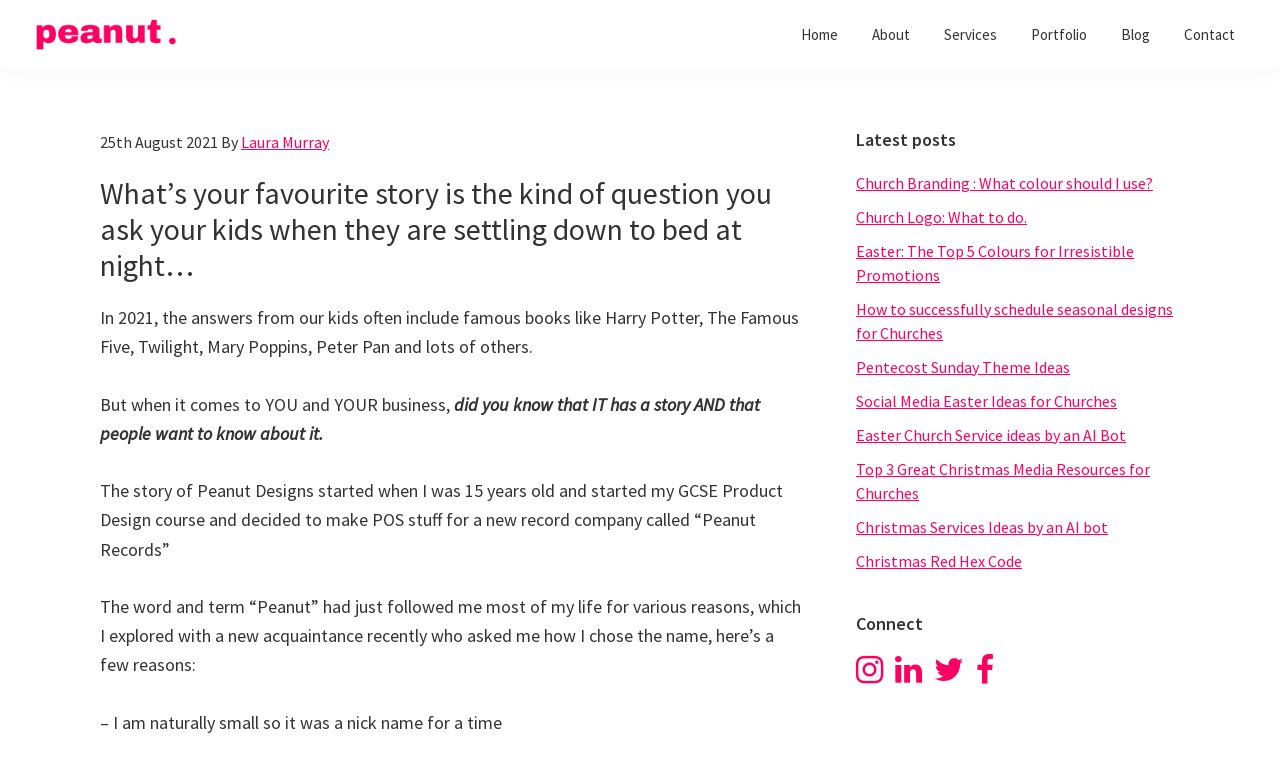What is the name of the designer?
Using the information presented in the image, please offer a detailed response to the question.

The name of the designer can be found in the static text element 'Laura Murray | Designer, Coaching & Collaborator' which is located at the top of the webpage, below the navigation menu.